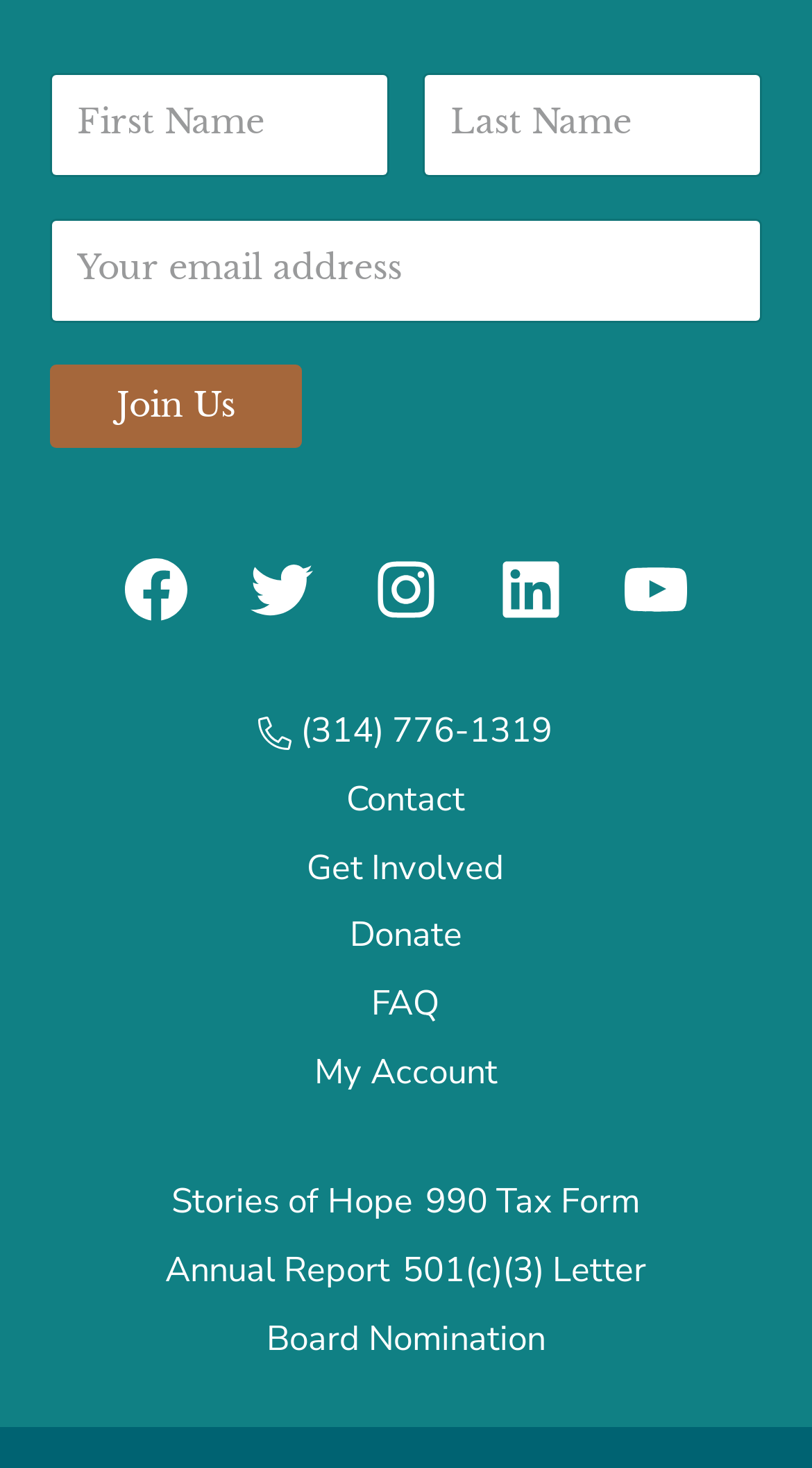Is the 'Email address' field required?
Look at the screenshot and respond with one word or a short phrase.

Yes